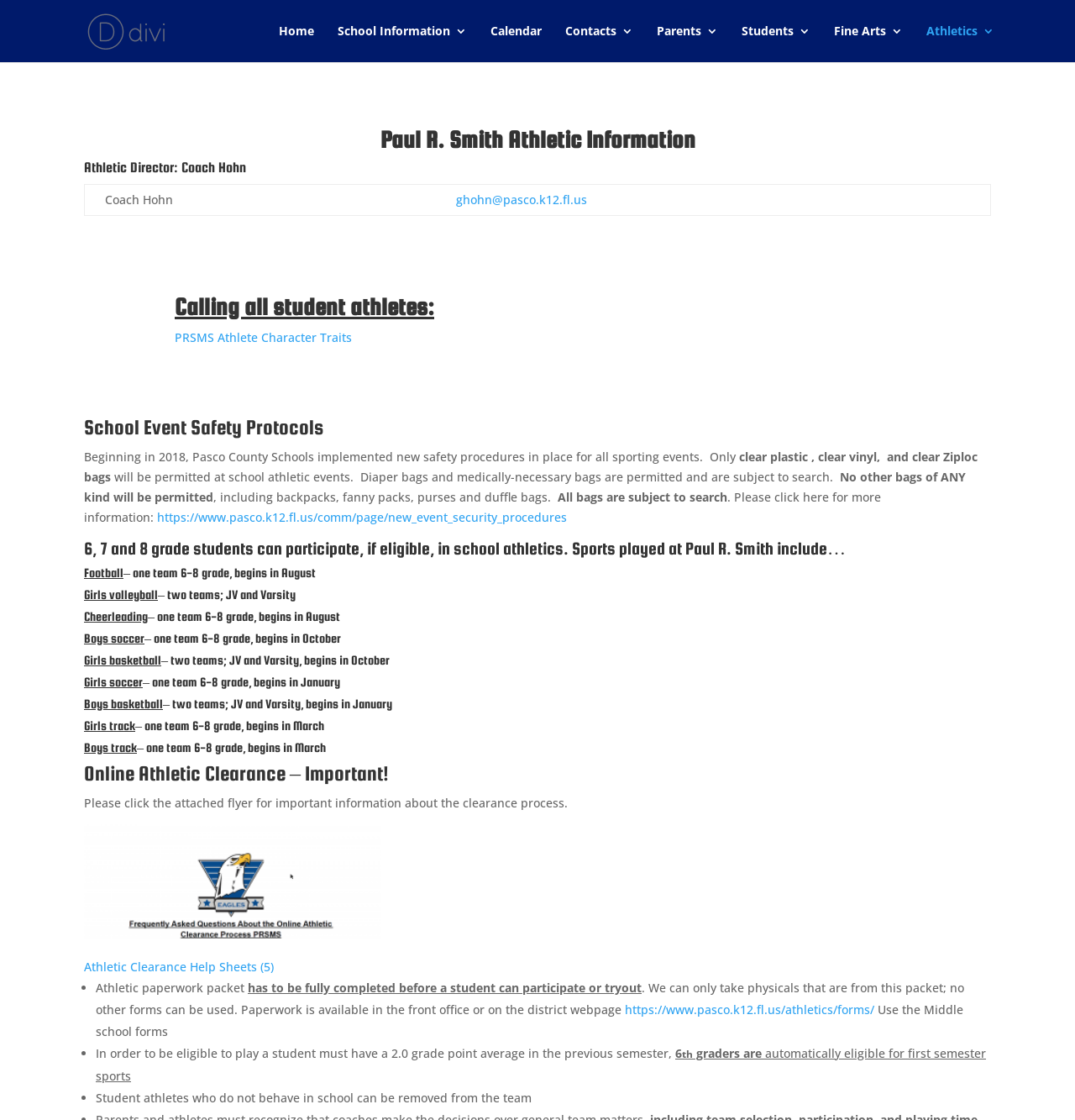Determine the bounding box coordinates of the clickable region to follow the instruction: "Learn about PRSMS Athlete Character Traits".

[0.162, 0.294, 0.327, 0.308]